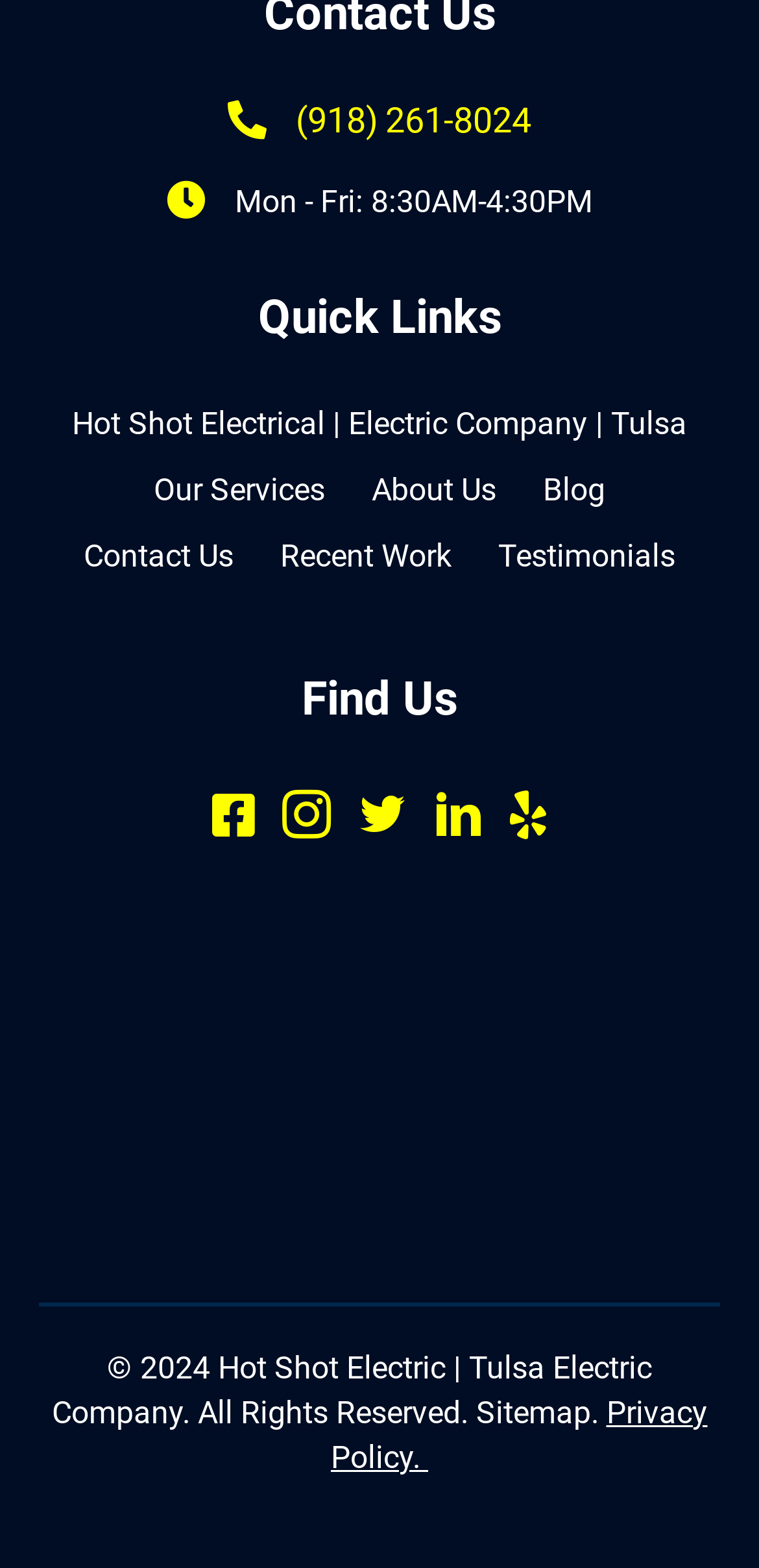Pinpoint the bounding box coordinates for the area that should be clicked to perform the following instruction: "Call the phone number".

[0.39, 0.061, 0.7, 0.093]